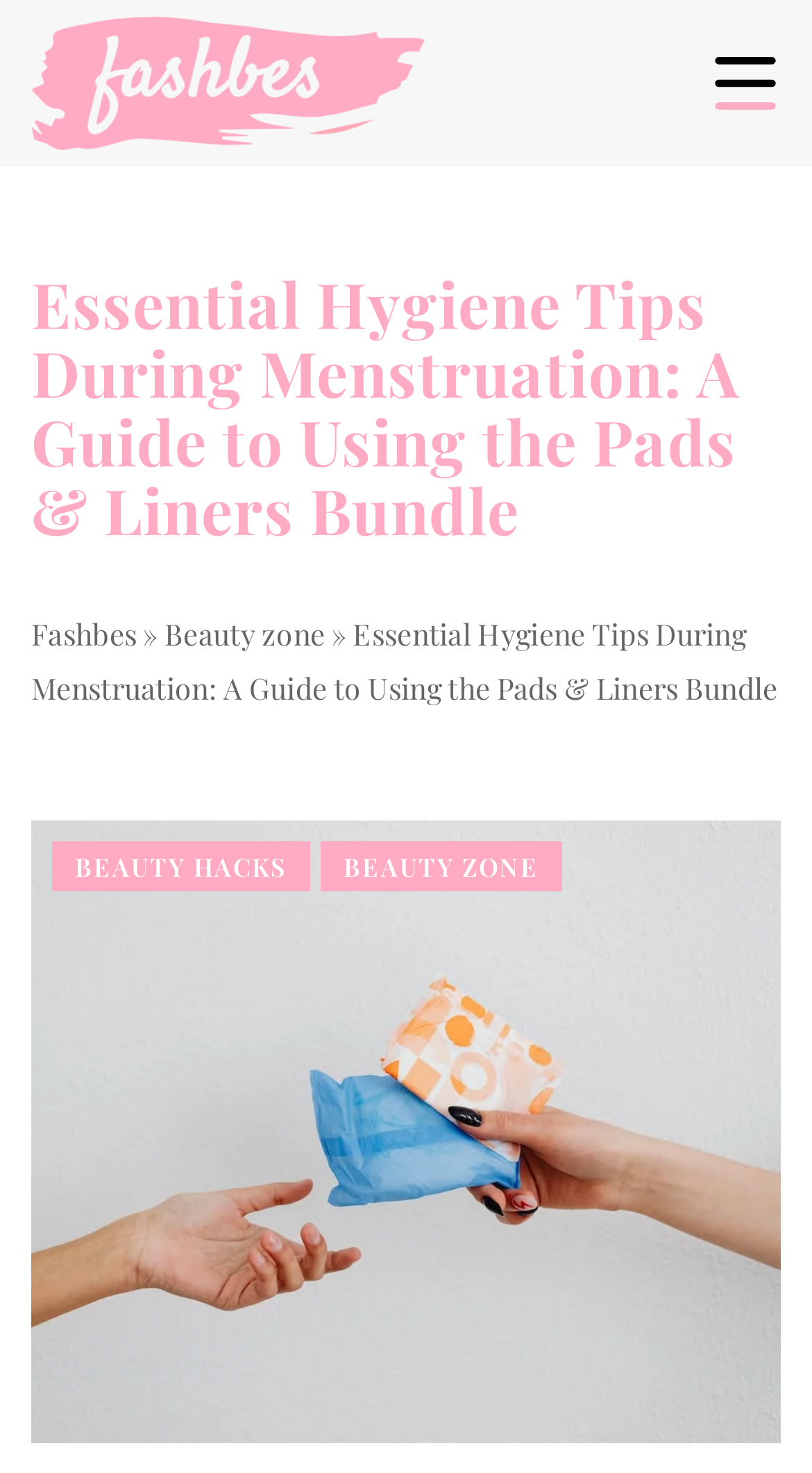Provide a short answer using a single word or phrase for the following question: 
How many images are on the webpage?

3